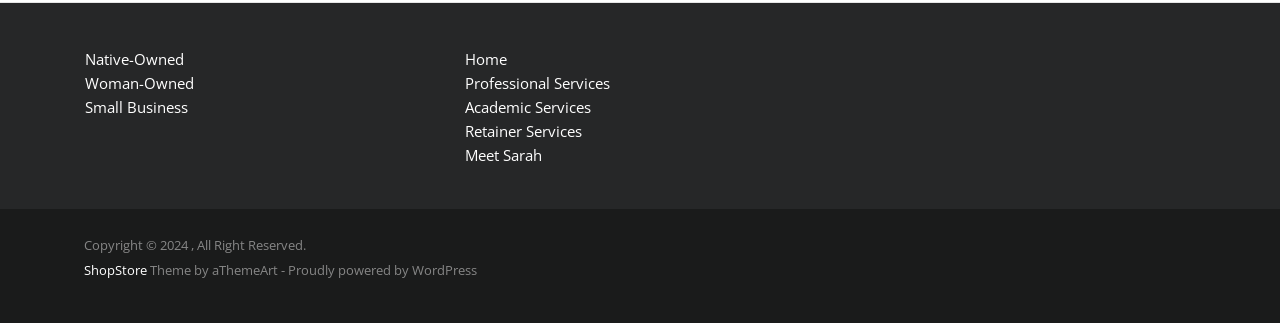Answer the question using only a single word or phrase: 
What is the copyright year?

2024